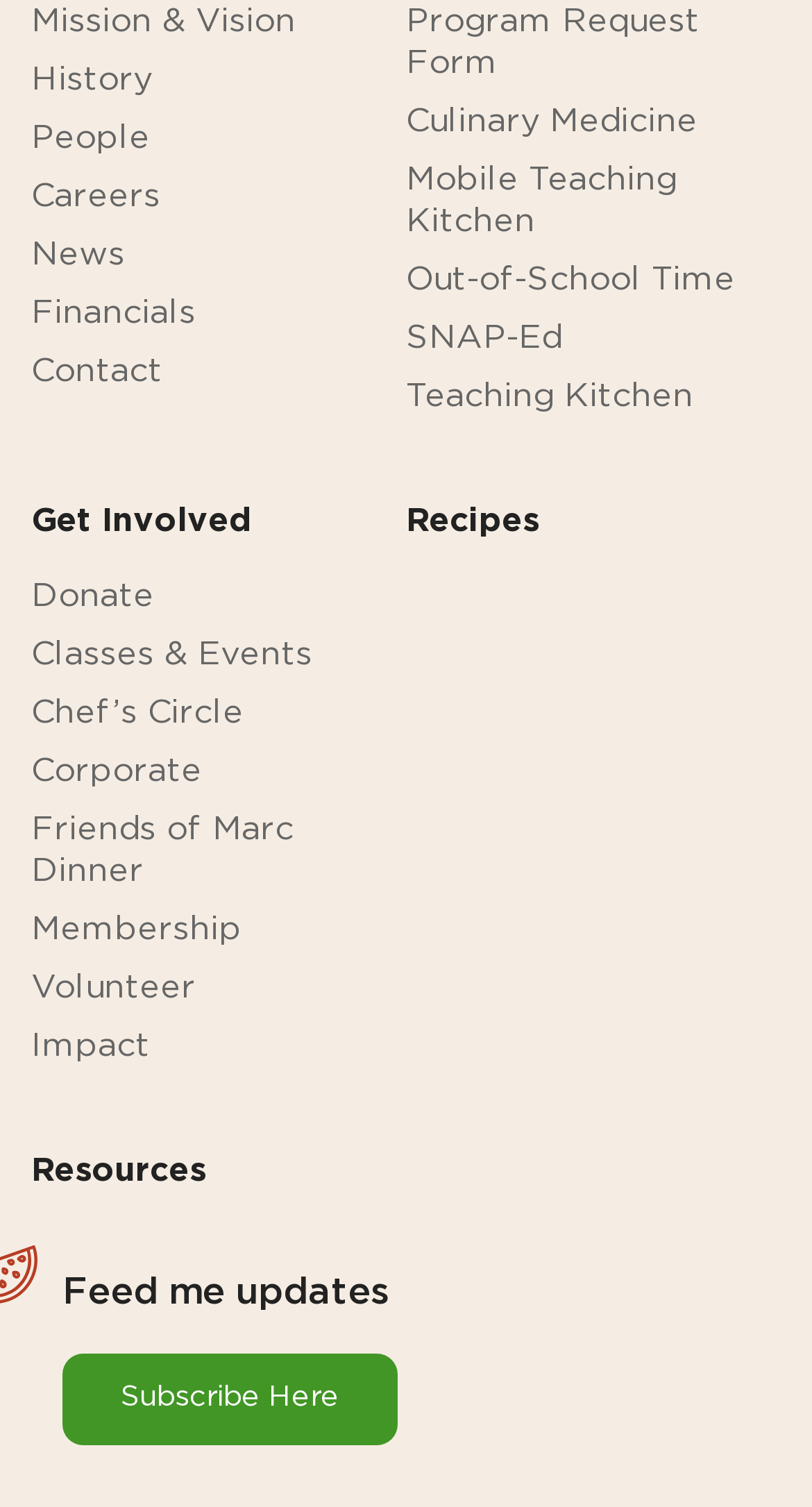Please determine the bounding box coordinates of the section I need to click to accomplish this instruction: "Get Involved".

[0.038, 0.334, 0.31, 0.356]